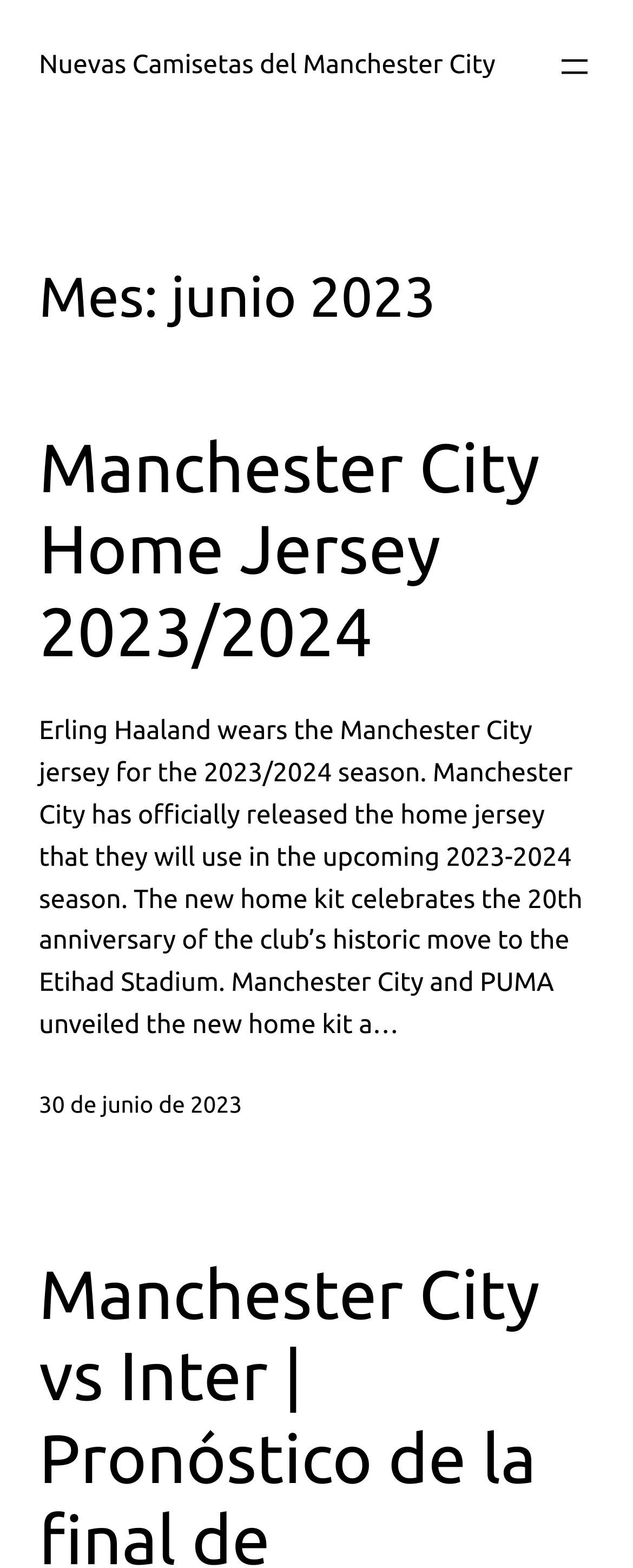Identify the bounding box for the element characterized by the following description: "aria-label="Abrir el menú"".

[0.877, 0.03, 0.938, 0.055]